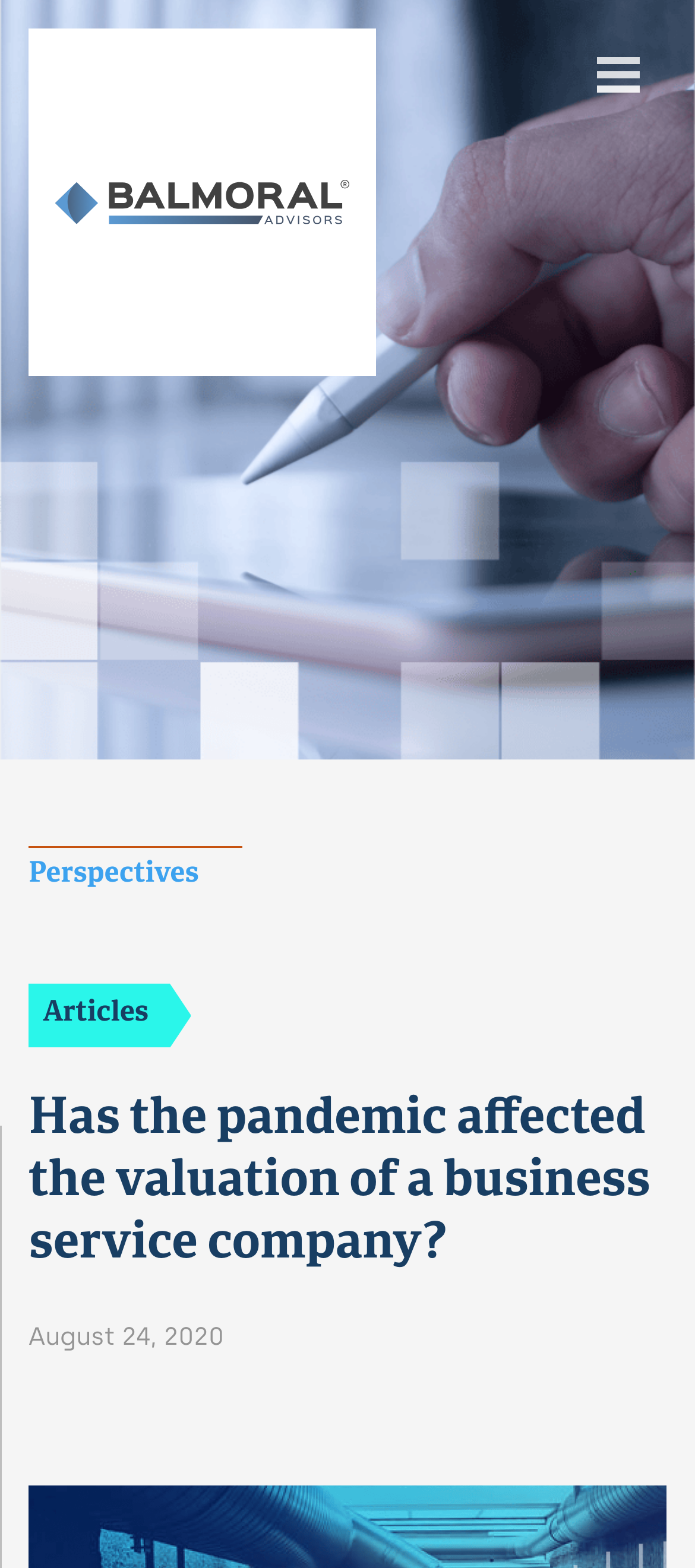Extract the primary header of the webpage and generate its text.

Has the pandemic affected the valuation of a business service company?